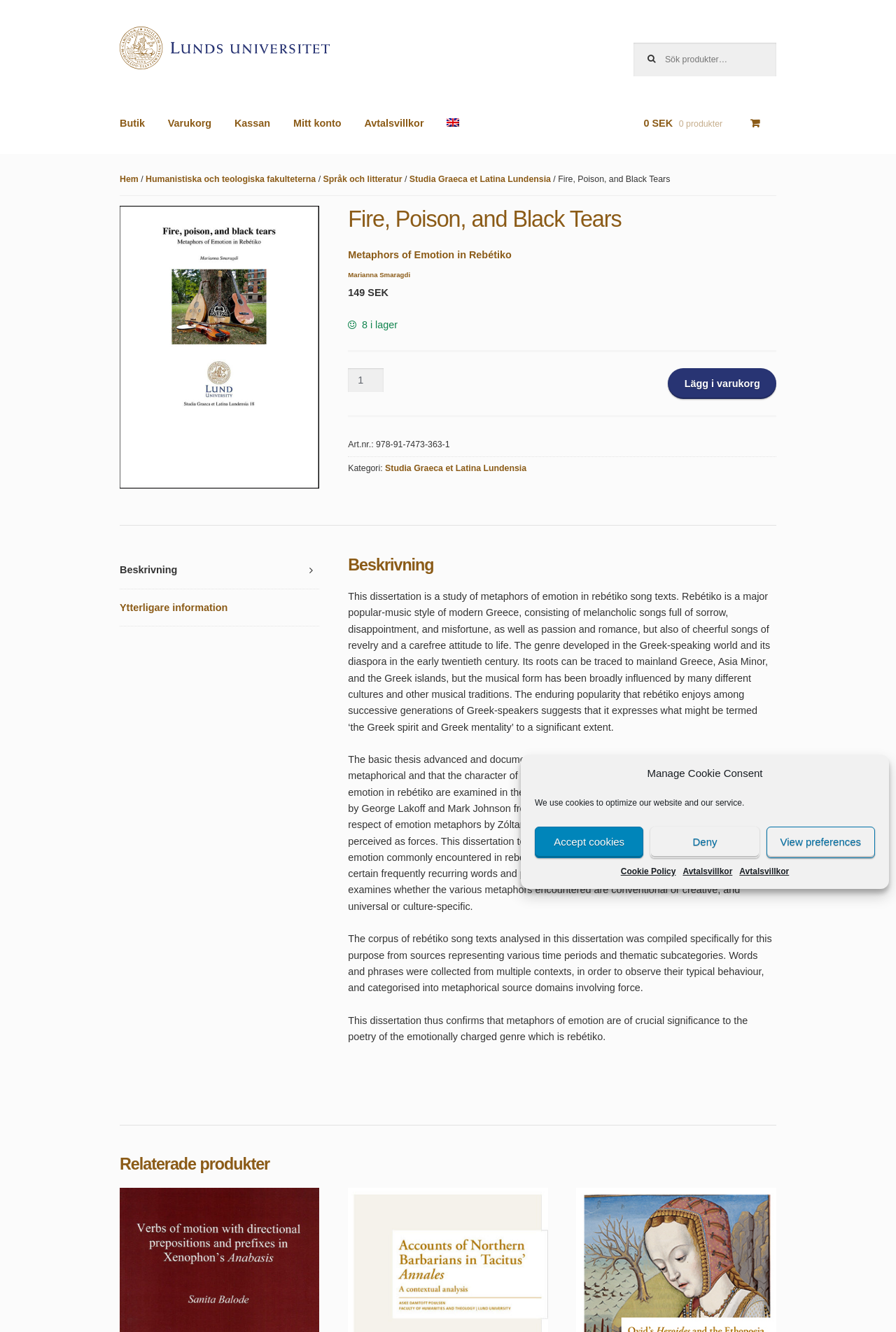What is the name of the book?
Can you give a detailed and elaborate answer to the question?

The question is asking for the title of the book. By looking at the webpage, we can see that the title of the book is 'Fire, Poison, and Black Tears' which is mentioned in the breadcrumb navigation and also in the main content area.